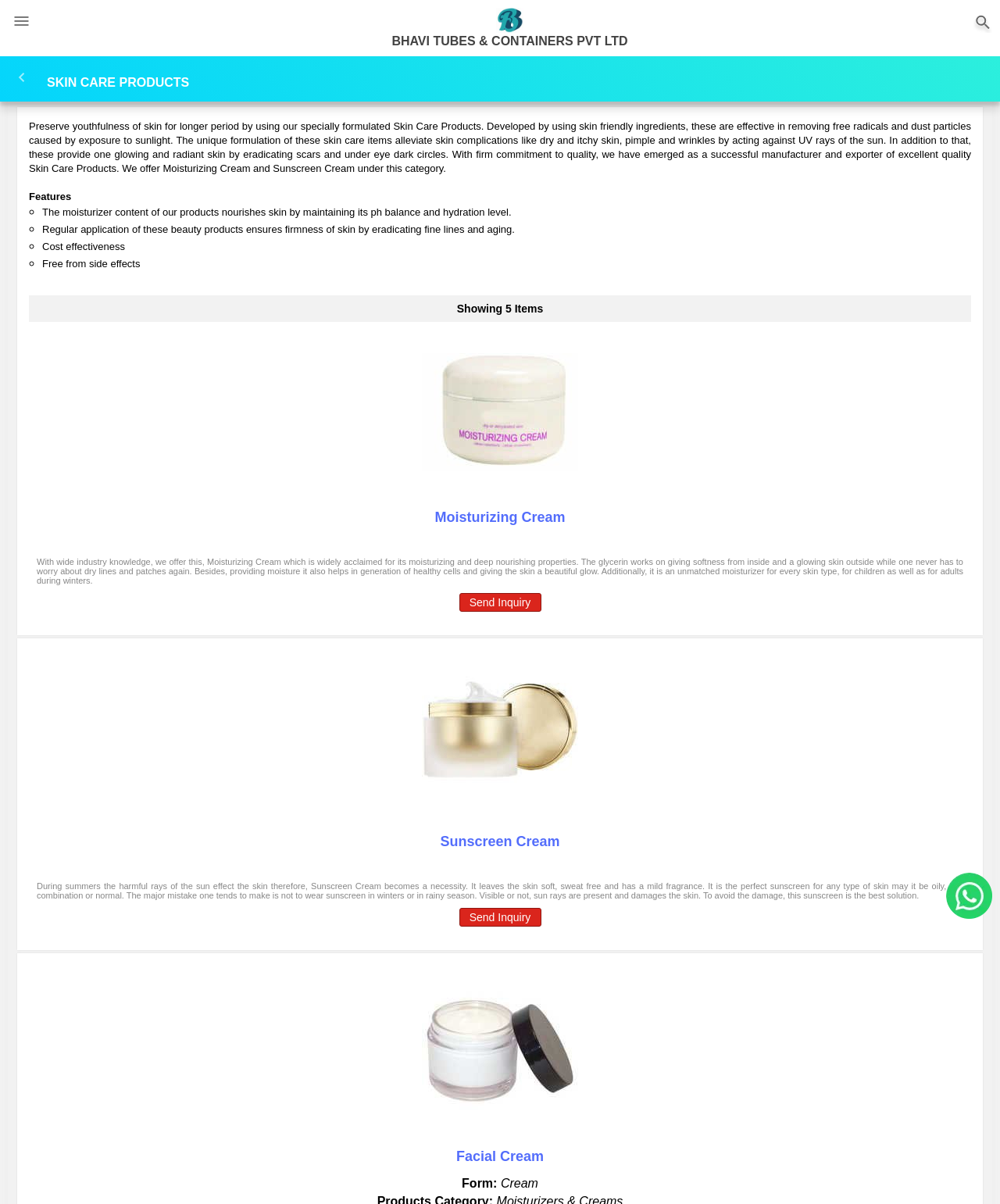What is the company name mentioned on the webpage?
Using the image as a reference, answer the question in detail.

I found the company name by looking at the link element with the text 'BHAVI TUBES & CONTAINERS PVT LTD' which is located at the top of the webpage.